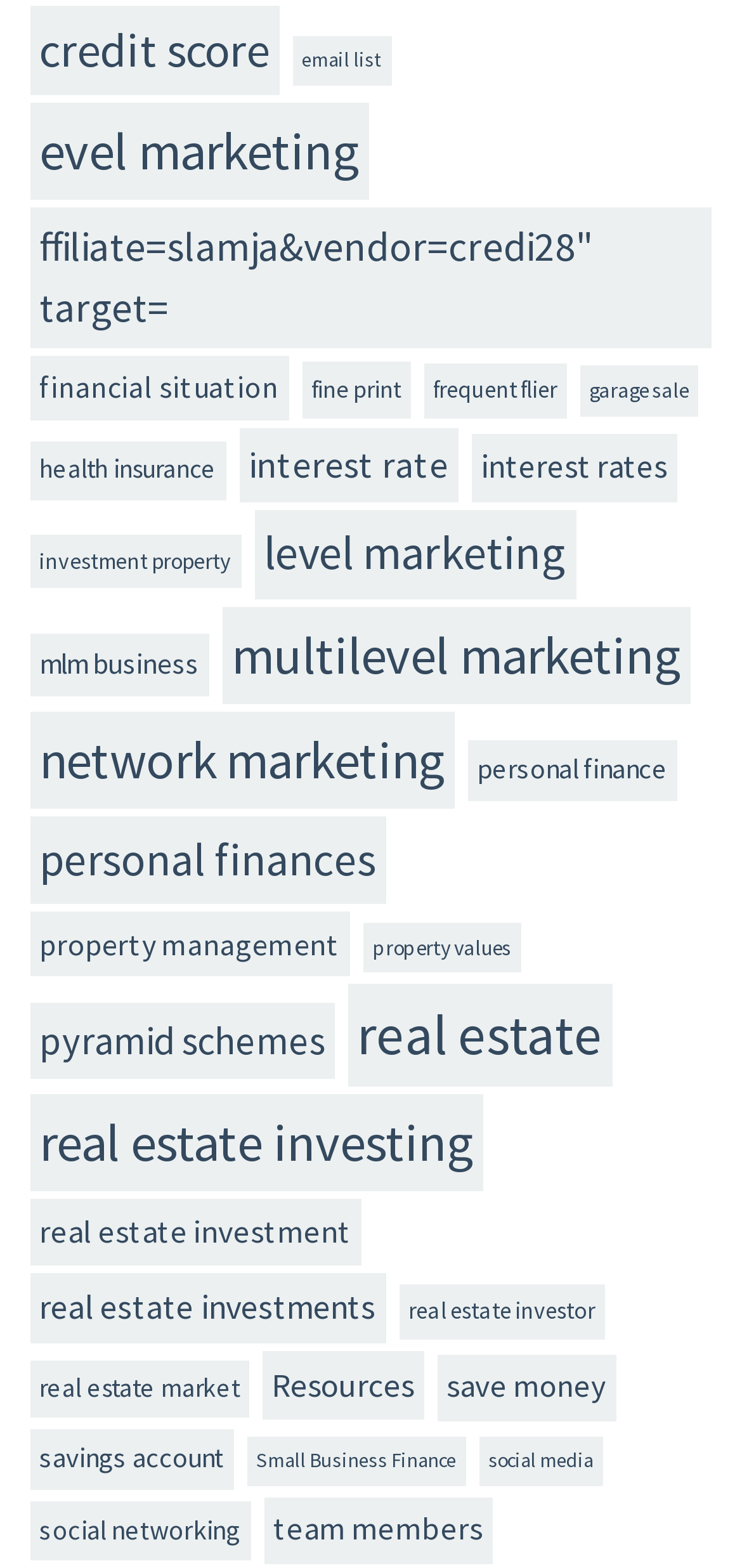Identify the bounding box coordinates of the clickable section necessary to follow the following instruction: "Learn about personal finance". The coordinates should be presented as four float numbers from 0 to 1, i.e., [left, top, right, bottom].

[0.04, 0.52, 0.52, 0.576]